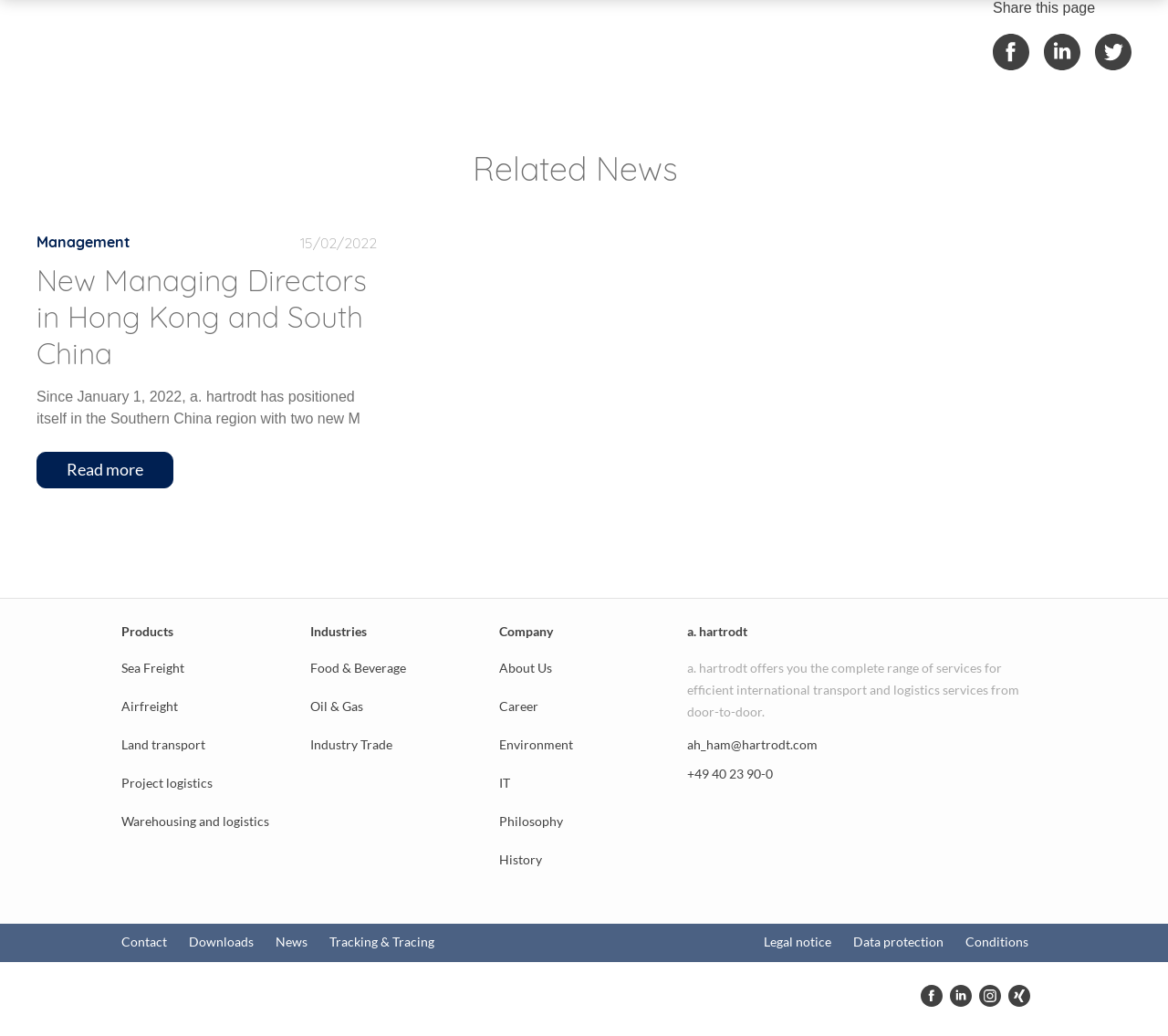Please find the bounding box coordinates (top-left x, top-left y, bottom-right x, bottom-right y) in the screenshot for the UI element described as follows: +49 40 23 90-0

[0.589, 0.739, 0.662, 0.756]